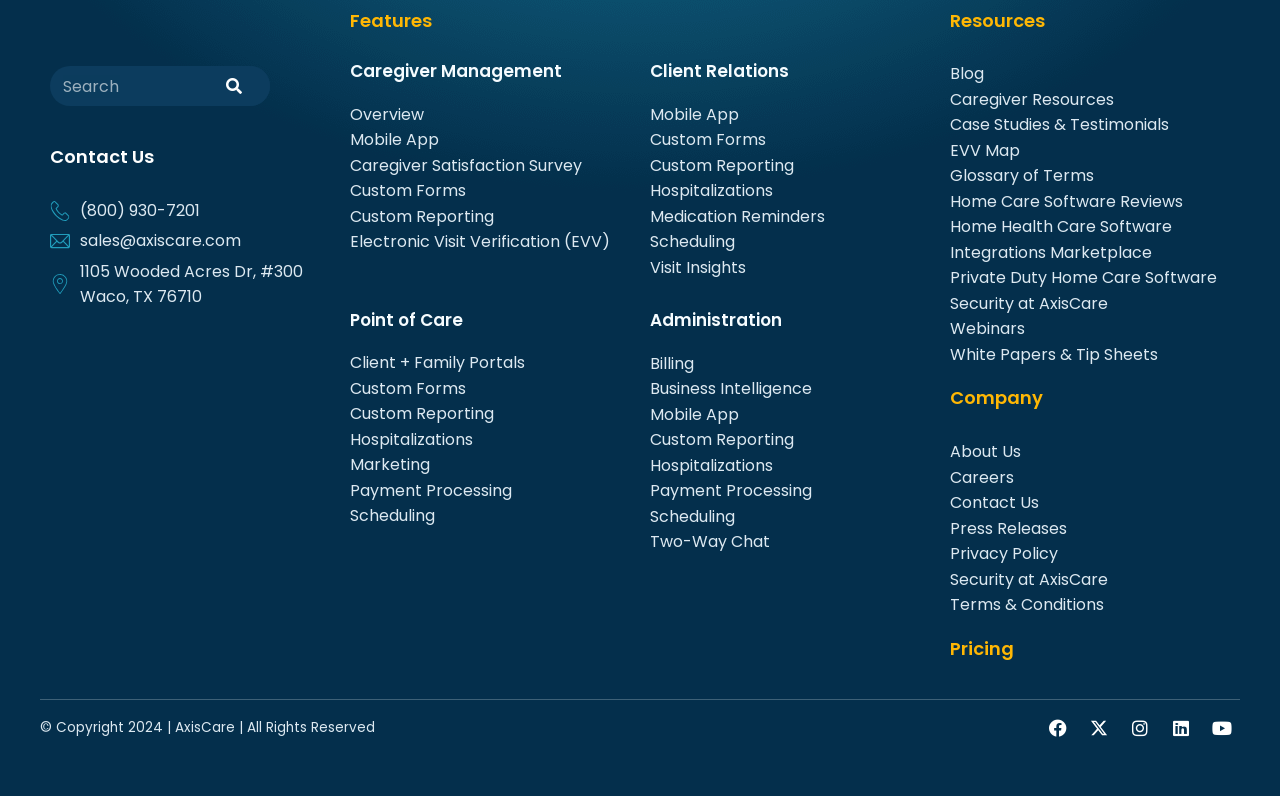Identify the coordinates of the bounding box for the element described below: "Custom Reporting". Return the coordinates as four float numbers between 0 and 1: [left, top, right, bottom].

[0.508, 0.537, 0.727, 0.569]